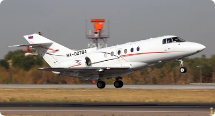Provide a comprehensive description of the image.

The image depicts a Hawker 800XP business jet, registration RA-02794, in the process of taking off. With its sleek white fuselage accented by subtle red and black stripes, the aircraft is shown lifting off from a runway, capturing a moment of dynamic motion against a clear sky. In the background, a control tower can be seen, emphasizing the context of an airport environment. This specific model is known for its efficiency and luxurious interior, making it a popular choice among private operators.